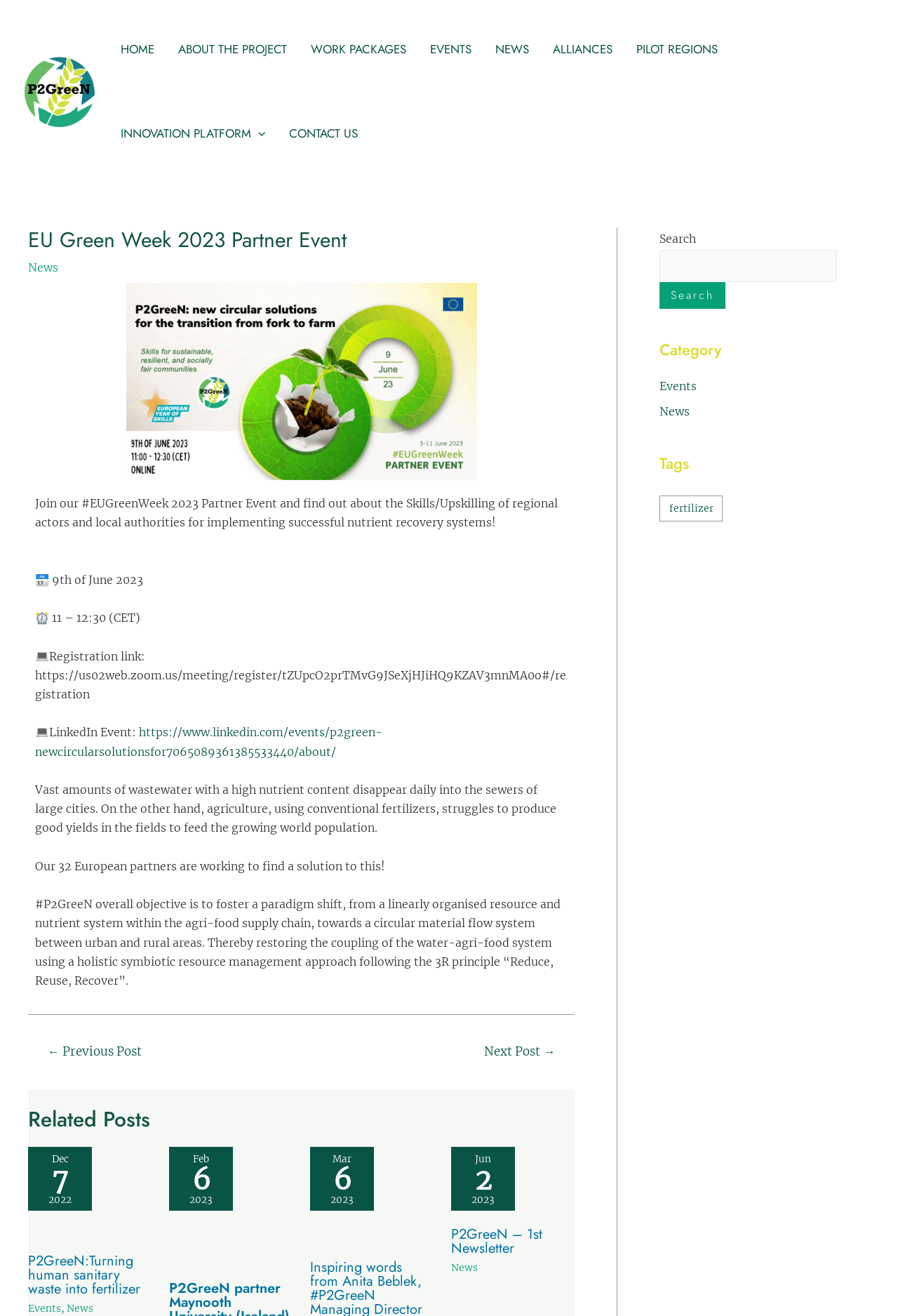Please specify the coordinates of the bounding box for the element that should be clicked to carry out this instruction: "Learn more about IPL 2024 Kicks Off In Style". The coordinates must be four float numbers between 0 and 1, formatted as [left, top, right, bottom].

None